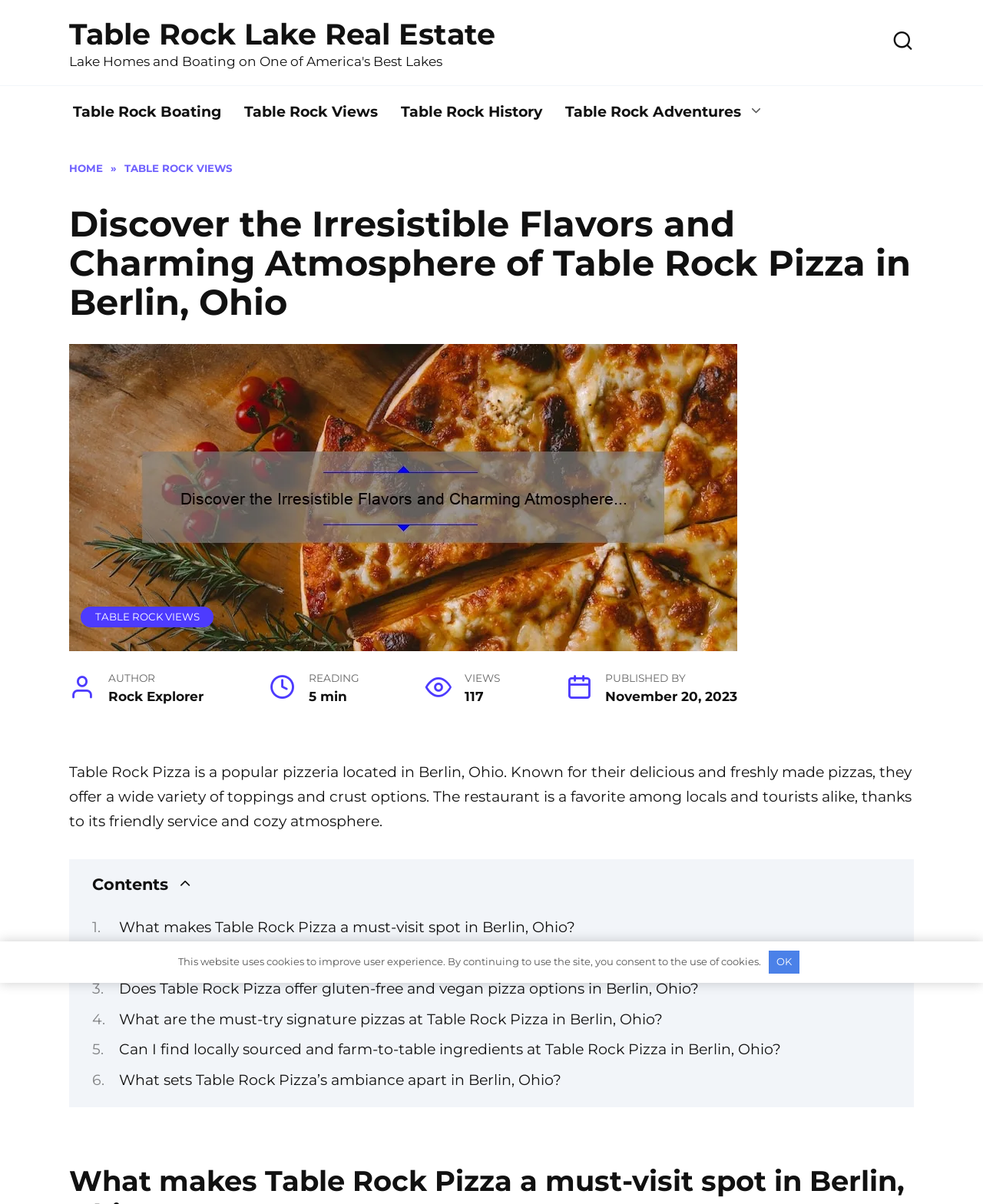Please identify the bounding box coordinates of the element's region that needs to be clicked to fulfill the following instruction: "Visit the home page". The bounding box coordinates should consist of four float numbers between 0 and 1, i.e., [left, top, right, bottom].

[0.07, 0.135, 0.105, 0.145]